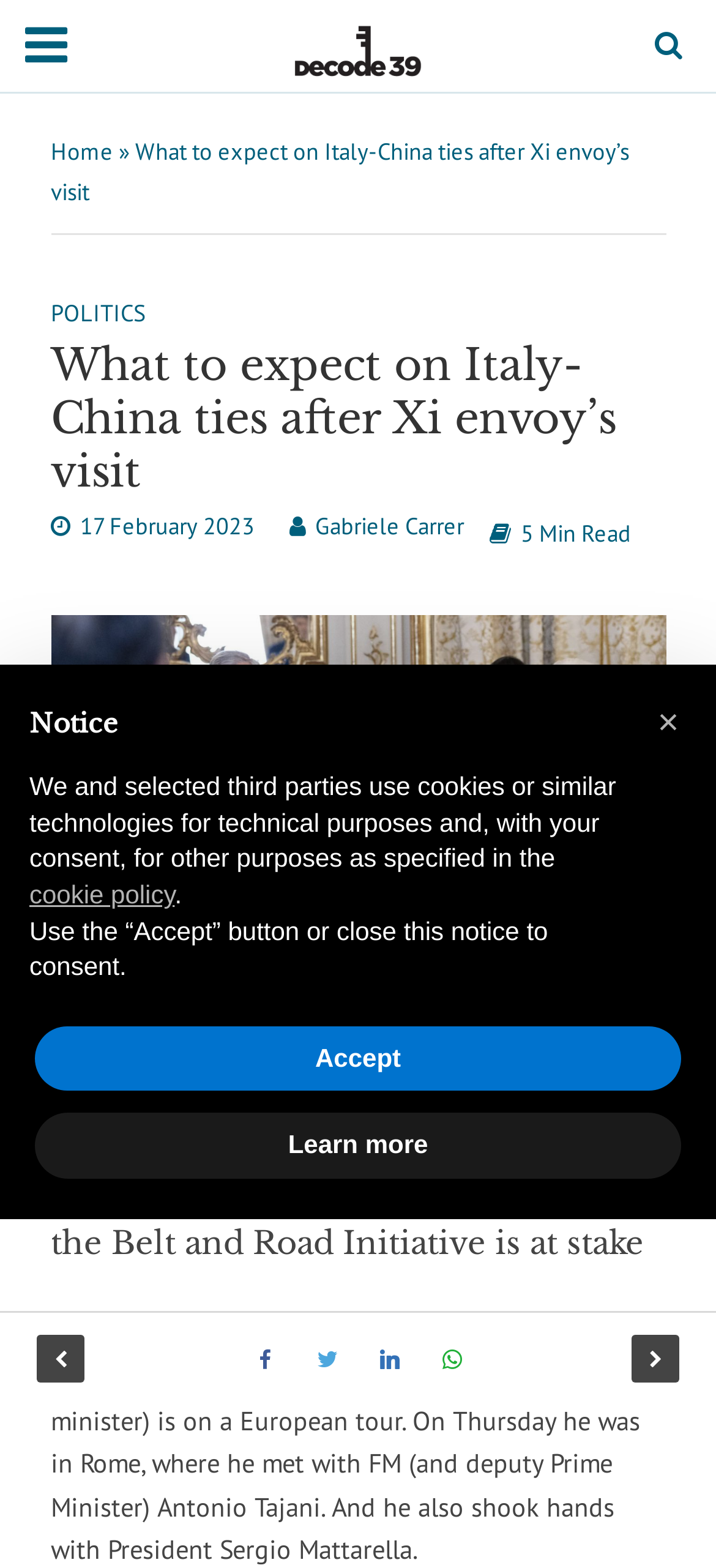Mark the bounding box of the element that matches the following description: "Politics".

[0.071, 0.19, 0.204, 0.215]